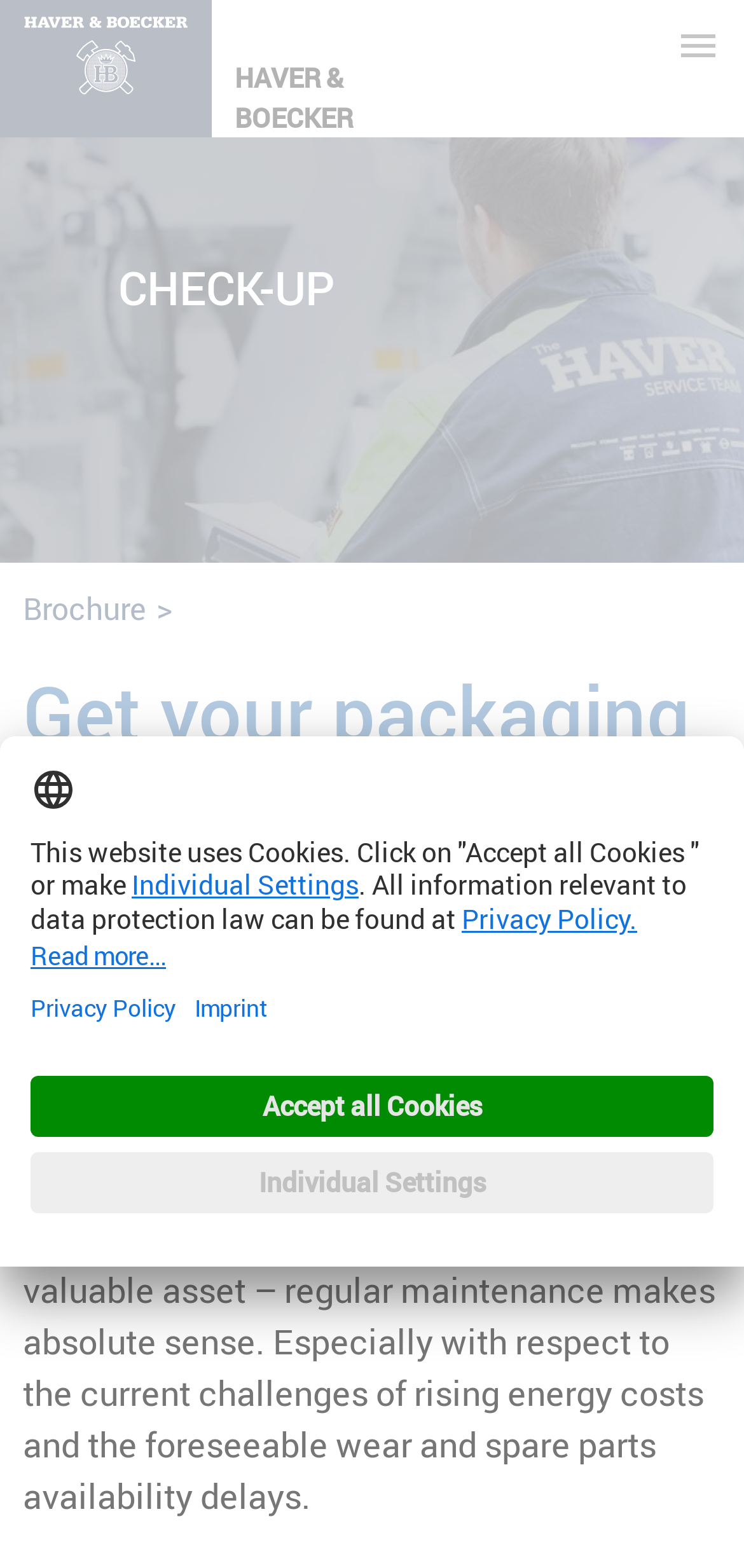Please give a one-word or short phrase response to the following question: 
What is the company name displayed on the webpage?

HAVER & BOECKER